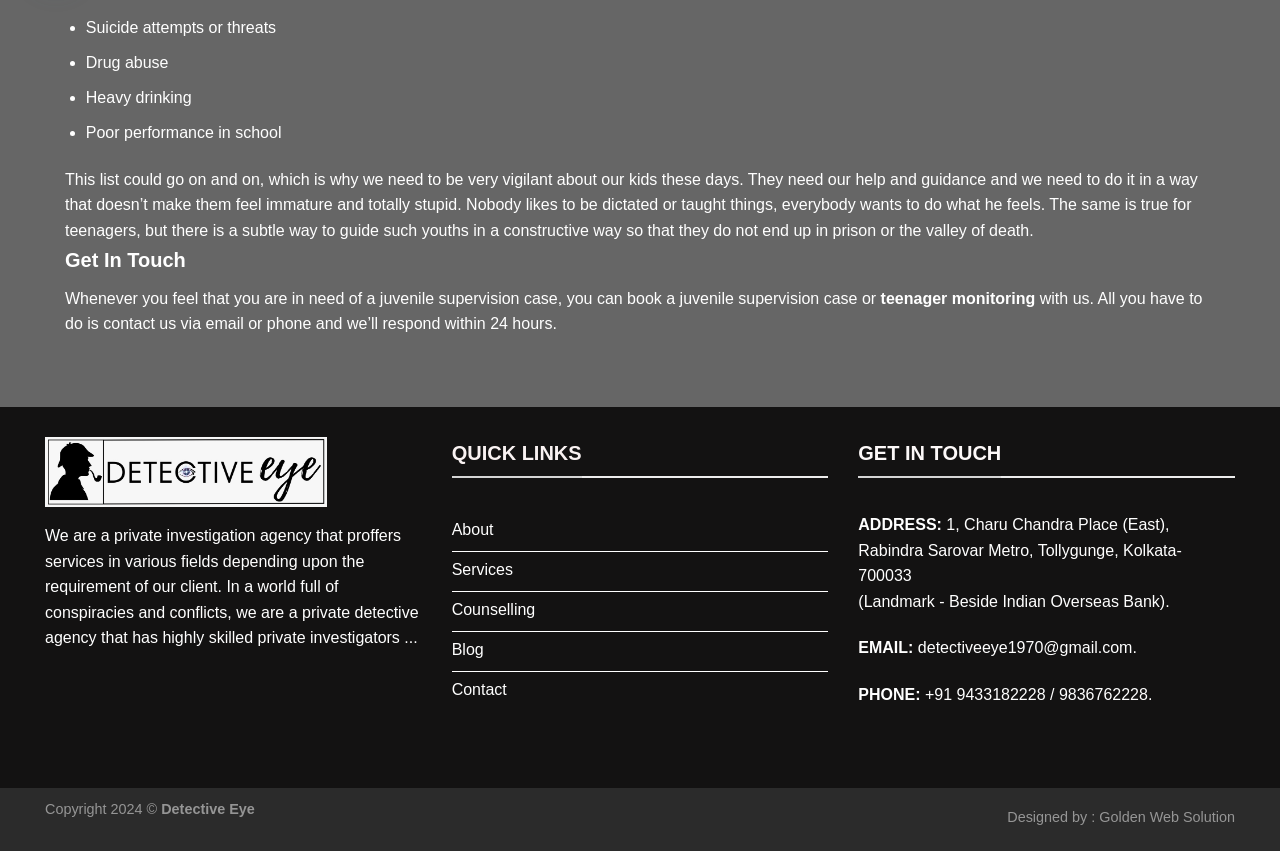Please provide a detailed answer to the question below by examining the image:
What is the phone number of the agency?

The phone number of the agency can be found in the GET IN TOUCH section, where it is written as 'PHONE: +91 9433182228 / 9836762228'.